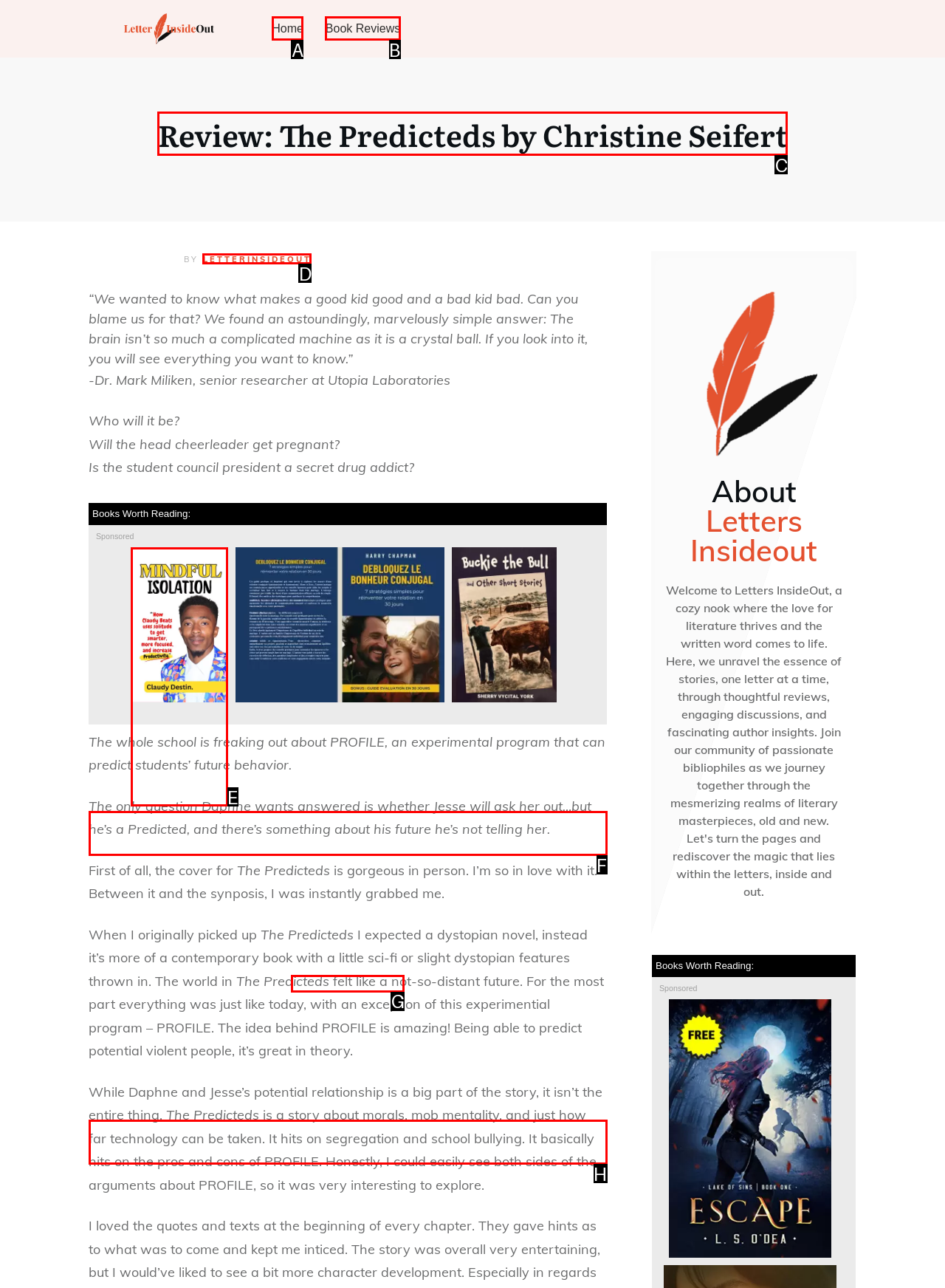Specify which HTML element I should click to complete this instruction: Click the image Answer with the letter of the relevant option.

E